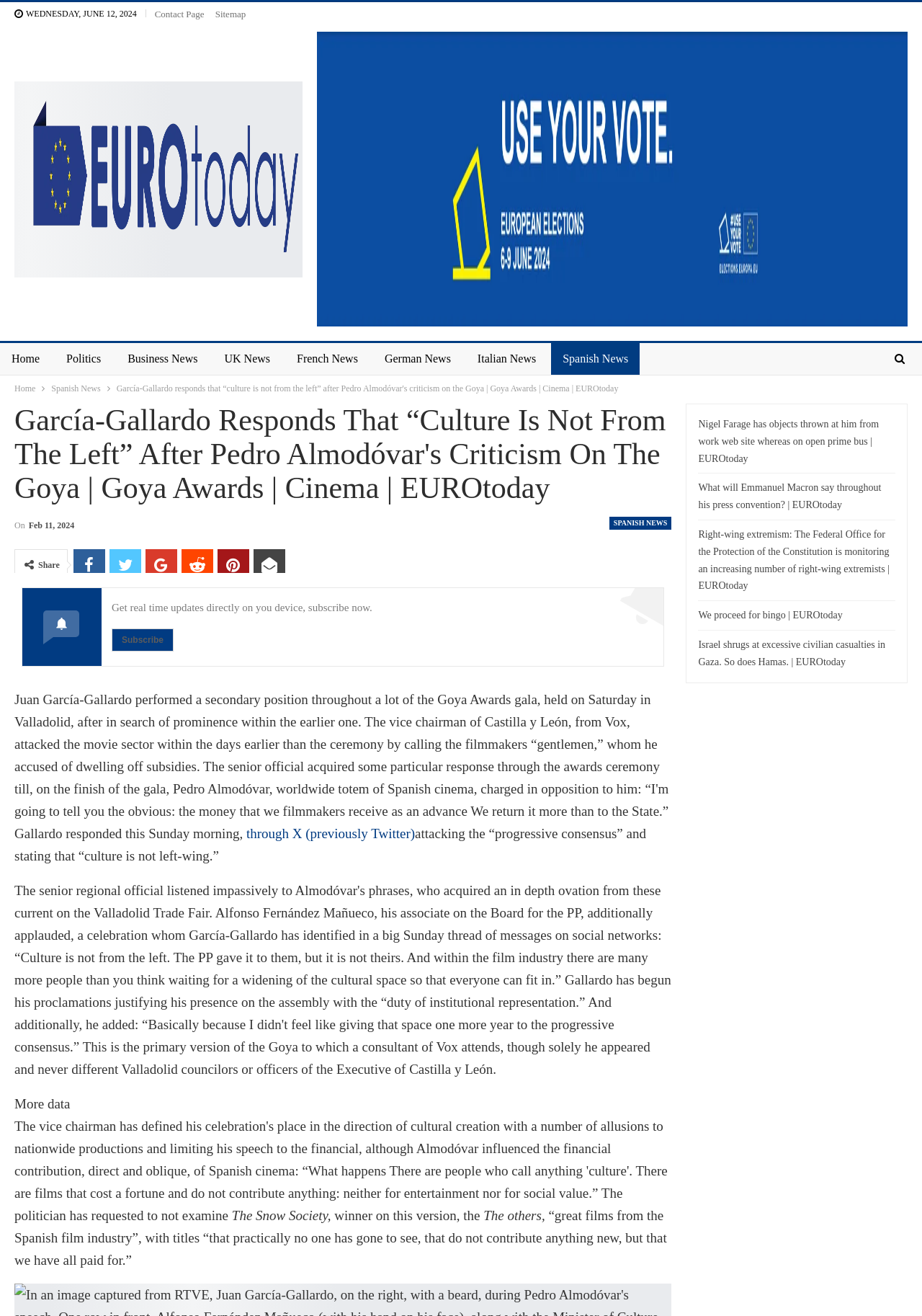Determine the bounding box coordinates for the area that should be clicked to carry out the following instruction: "Click on the 'Home' link".

[0.0, 0.261, 0.056, 0.285]